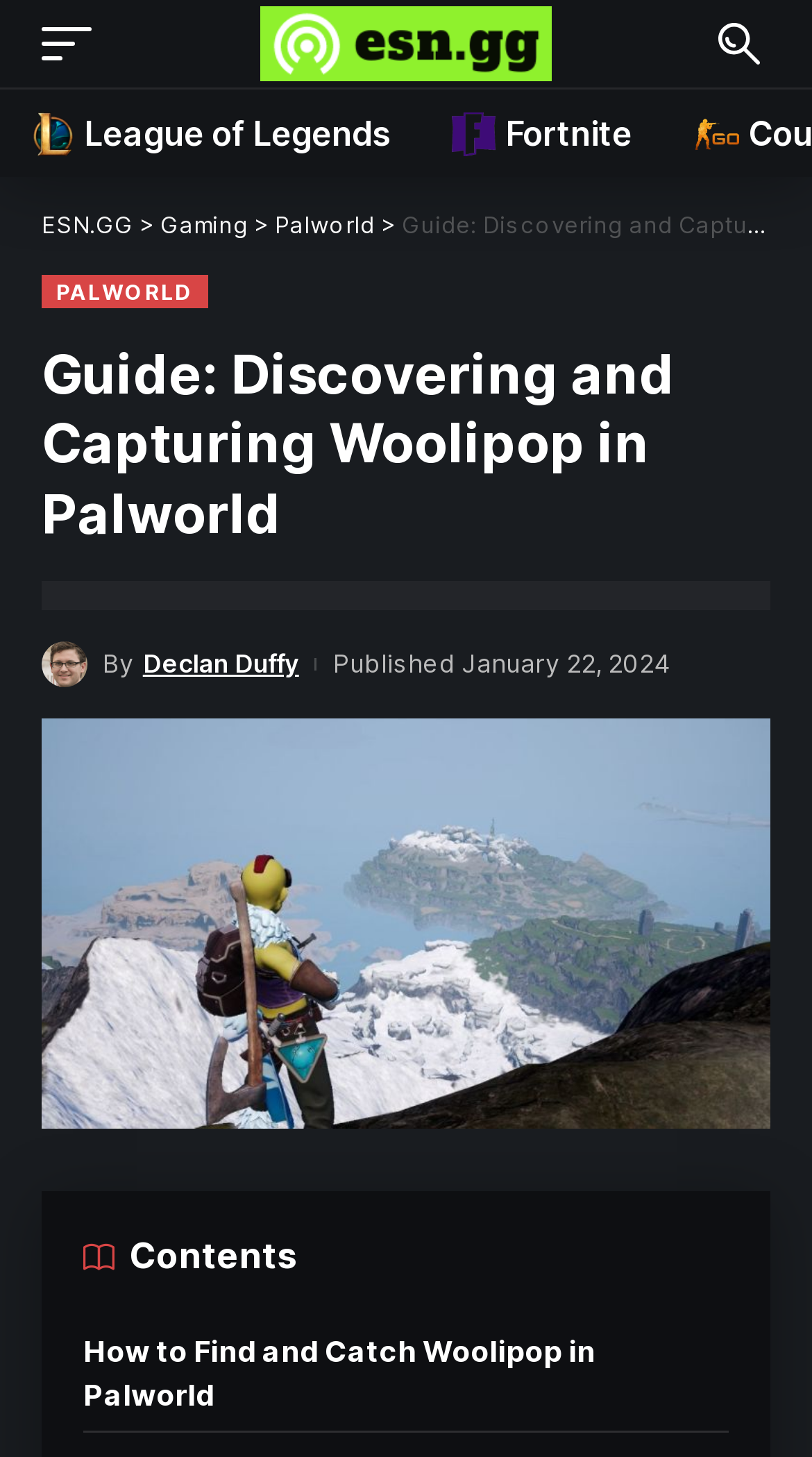Please determine the bounding box of the UI element that matches this description: ESN.GG. The coordinates should be given as (top-left x, top-left y, bottom-right x, bottom-right y), with all values between 0 and 1.

[0.051, 0.144, 0.164, 0.164]